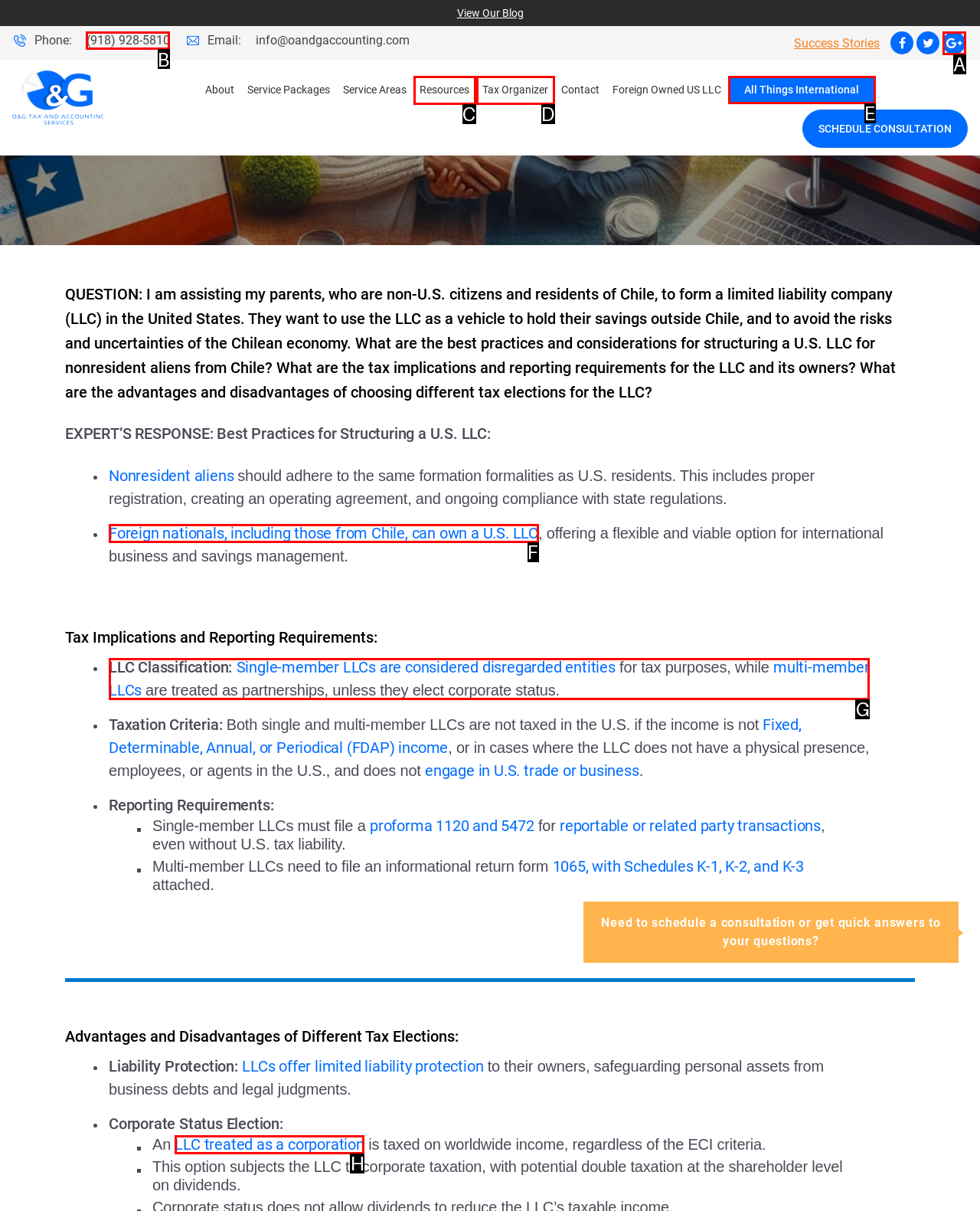Determine the appropriate lettered choice for the task: Call (918) 928-5810. Reply with the correct letter.

B